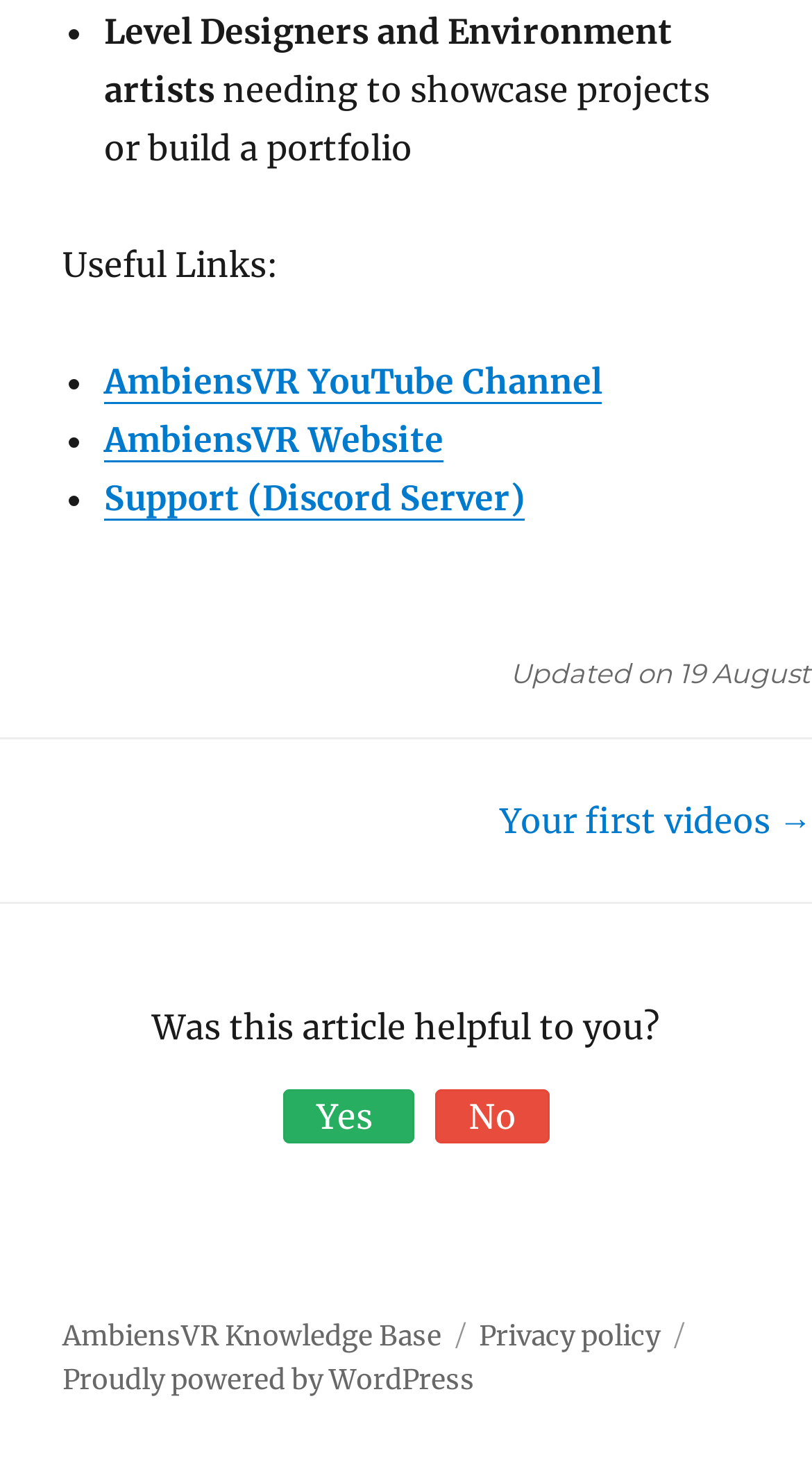Give a short answer using one word or phrase for the question:
How many options are provided to answer the question 'Was this article helpful to you?'?

2